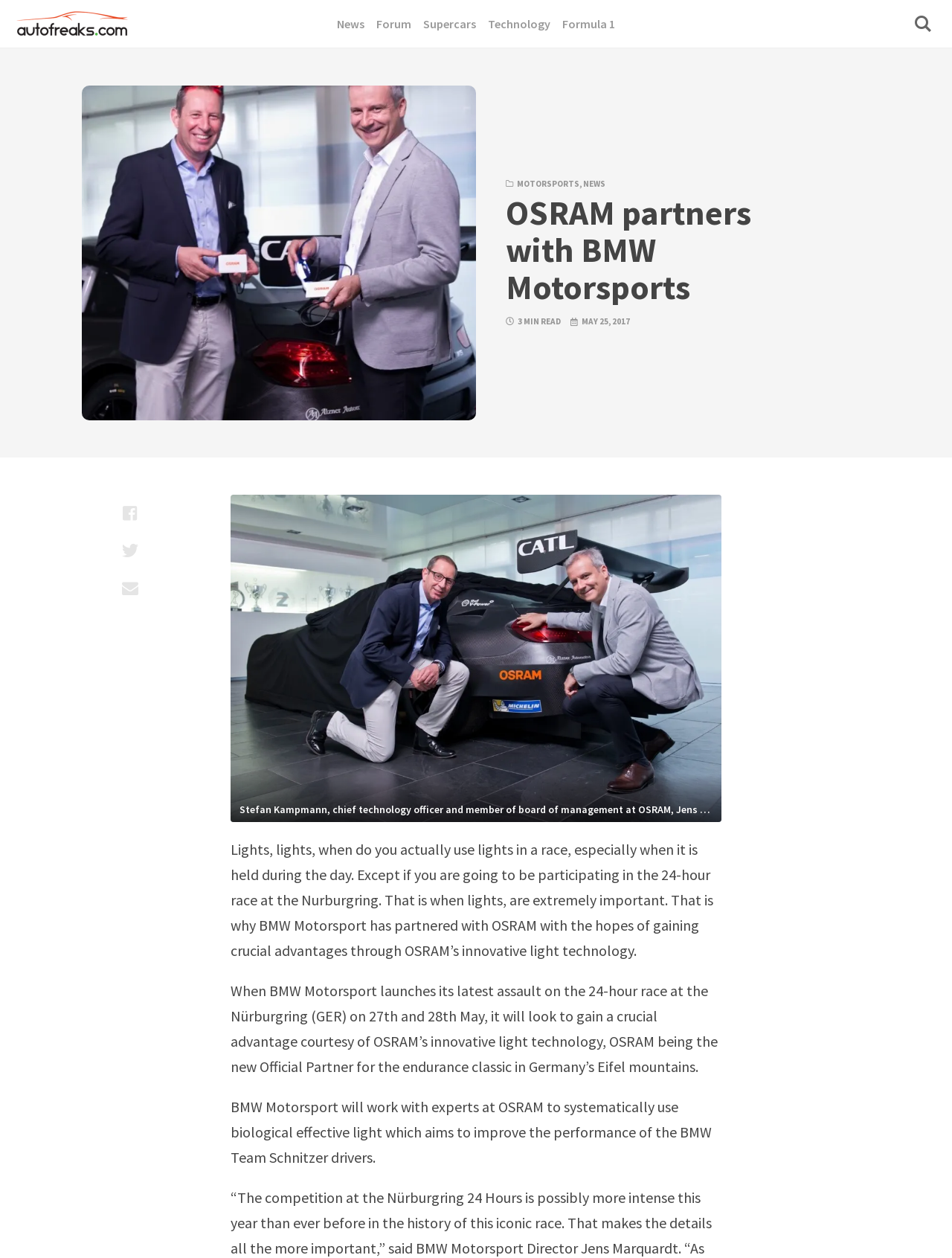How many social media sharing options are available?
Please provide a detailed and comprehensive answer to the question.

There are three social media sharing options available, which are 'Share with facebook', 'Share with twitter', and 'Share with mail', located at the bottom of the article.